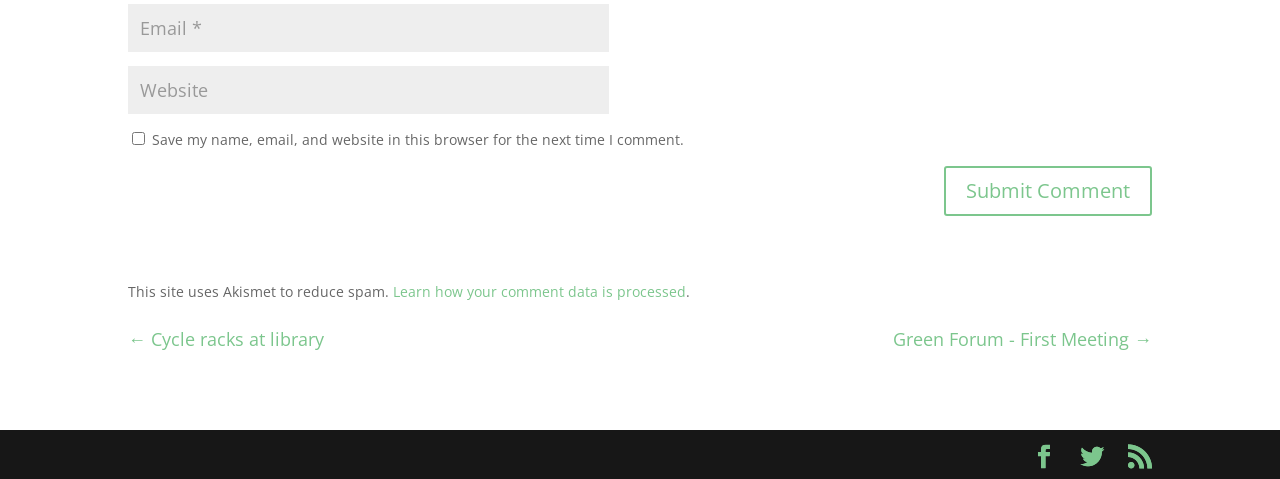Identify the bounding box coordinates necessary to click and complete the given instruction: "Enter email address".

[0.1, 0.008, 0.476, 0.108]